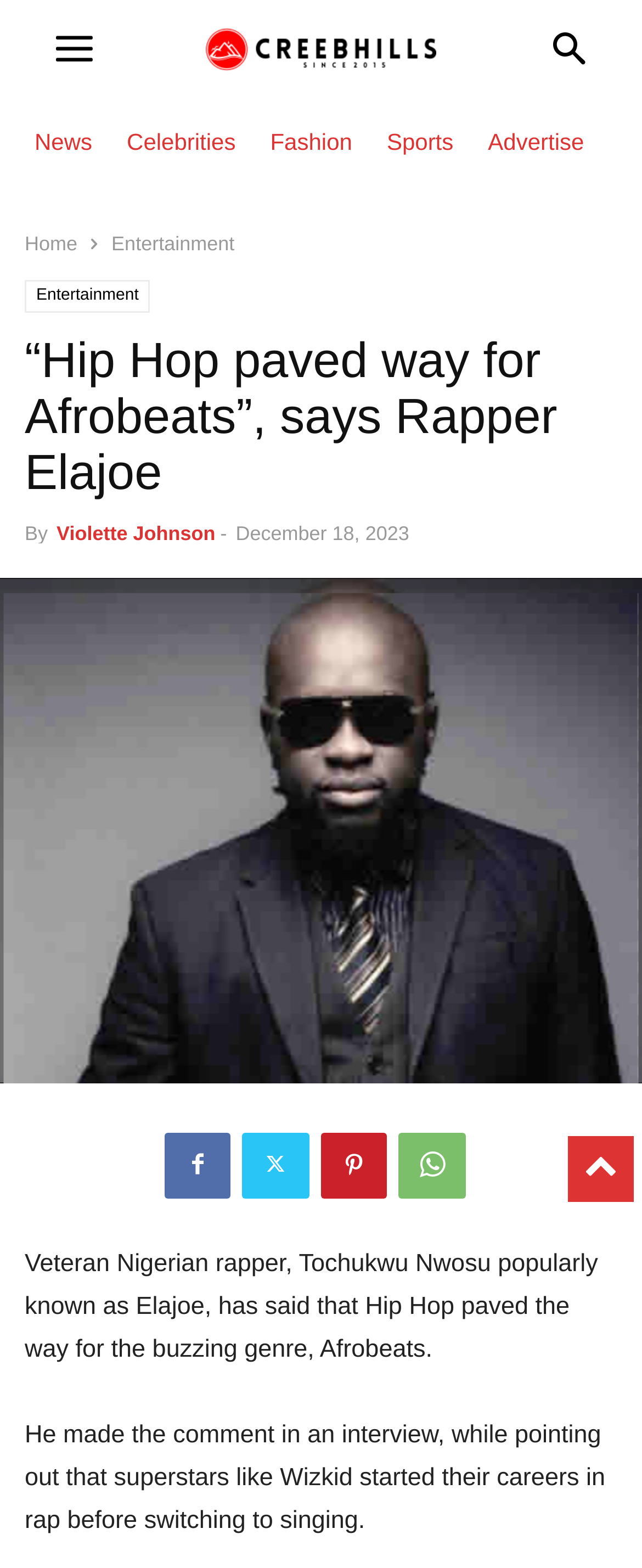Indicate the bounding box coordinates of the element that needs to be clicked to satisfy the following instruction: "View the article by Violette Johnson". The coordinates should be four float numbers between 0 and 1, i.e., [left, top, right, bottom].

[0.088, 0.333, 0.335, 0.348]